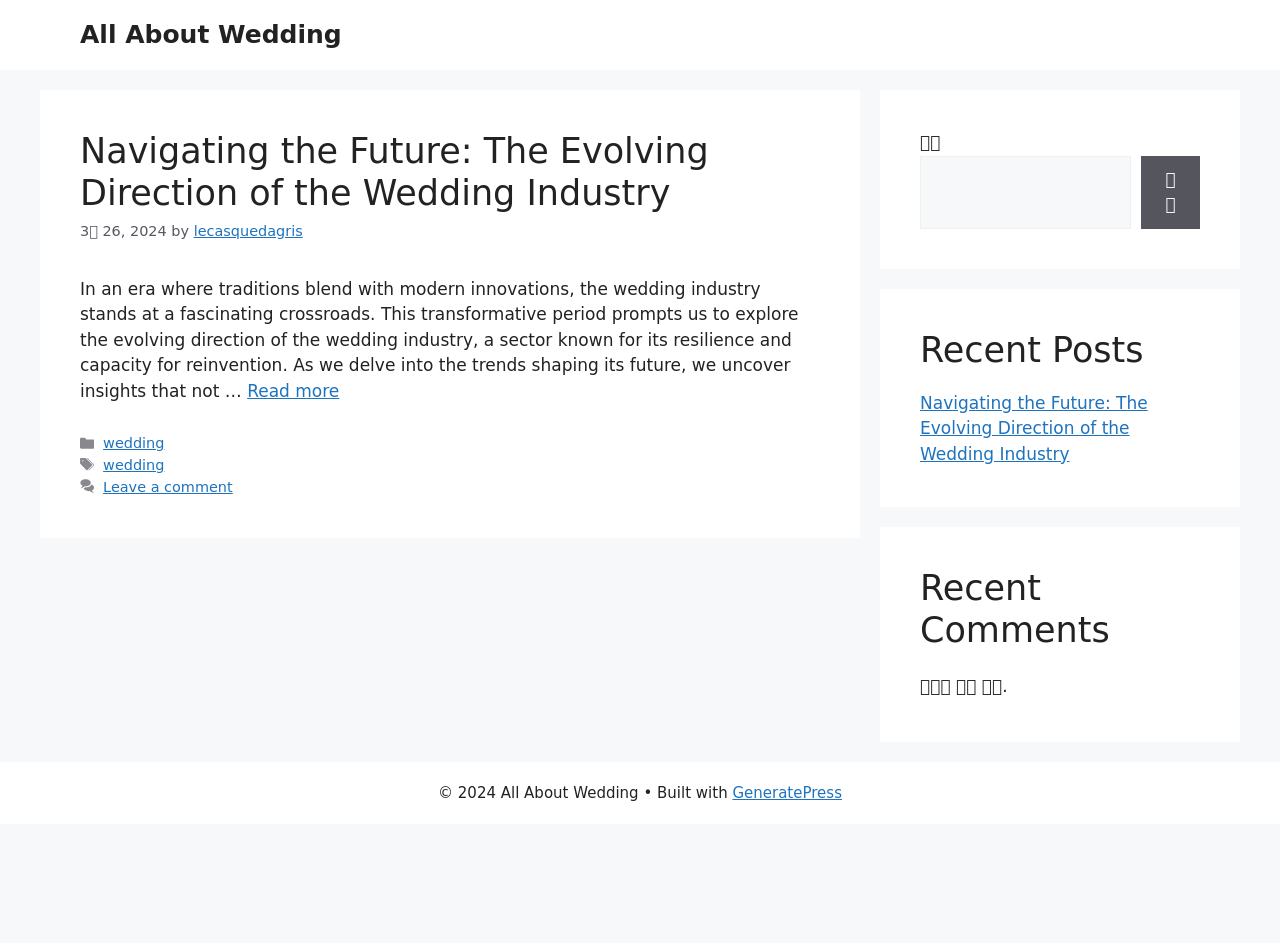Who wrote the article?
Look at the image and provide a detailed response to the question.

I found the answer by looking at the link element with the text 'lecasquedagris' which is located near the time element and the 'by' text, indicating that it is the author of the article.